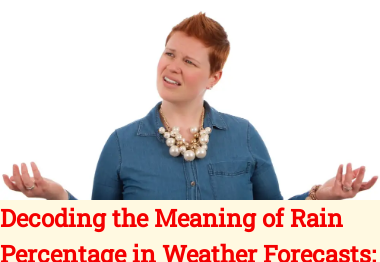Explain all the elements you observe in the image.

The image features a woman with short, reddish hair wearing a denim shirt and a statement pearl necklace. She appears to have a confused or questioning expression, with her hands raised in a gesture that suggests uncertainty. The background is minimal, allowing the focus to be on her expression and attire. Accompanying the image is the bold text, "Decoding the Meaning of Rain Percentage in Weather Forecasts," indicating that the content revolves around understanding how rain percentages are computed and what they signify in weather predictions. This engaging visual supports the article's theme, inviting readers to explore the nuances of weather forecasting and its practical implications for daily life.